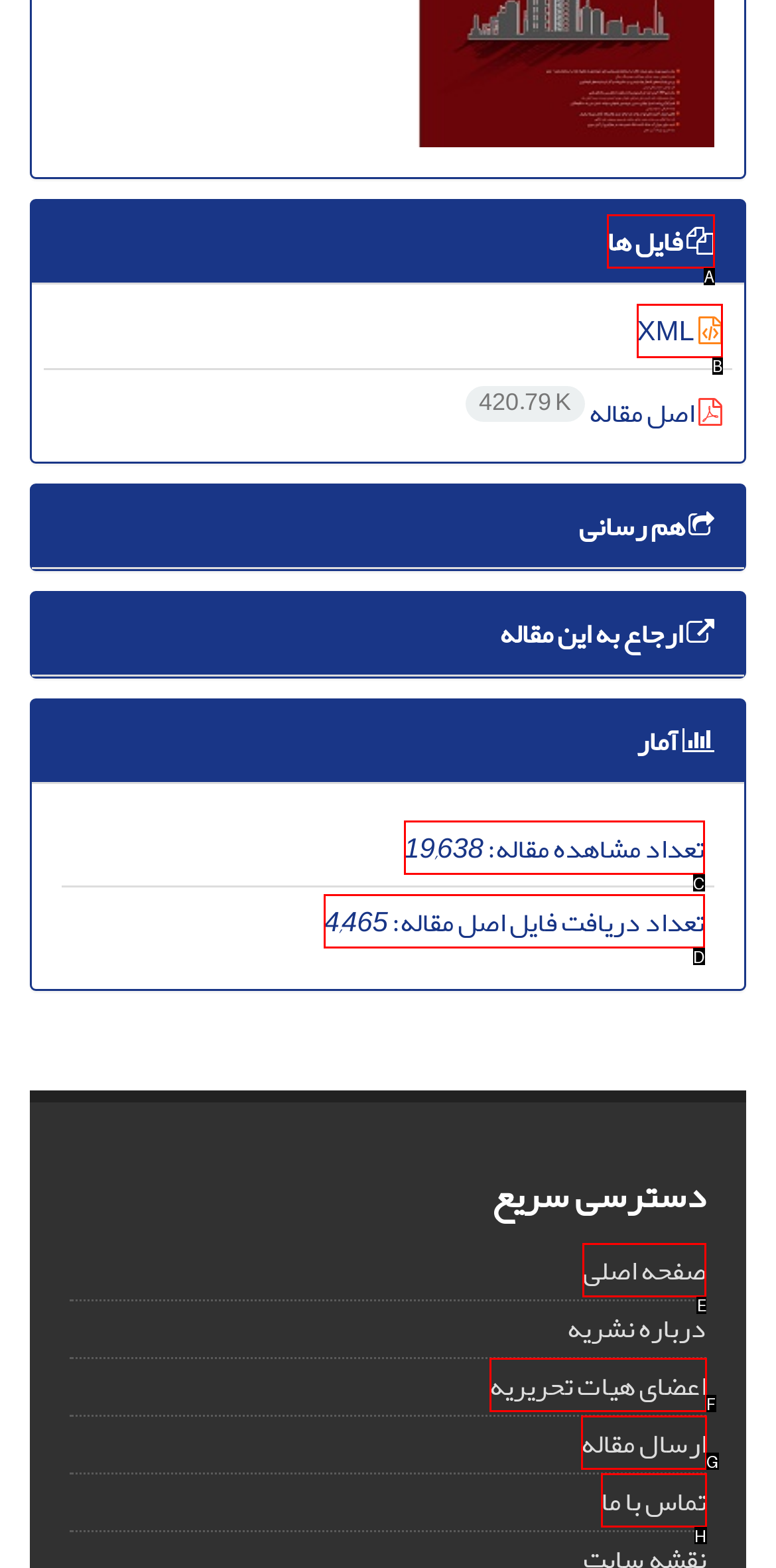Which HTML element should be clicked to complete the following task: go to homepage?
Answer with the letter corresponding to the correct choice.

E